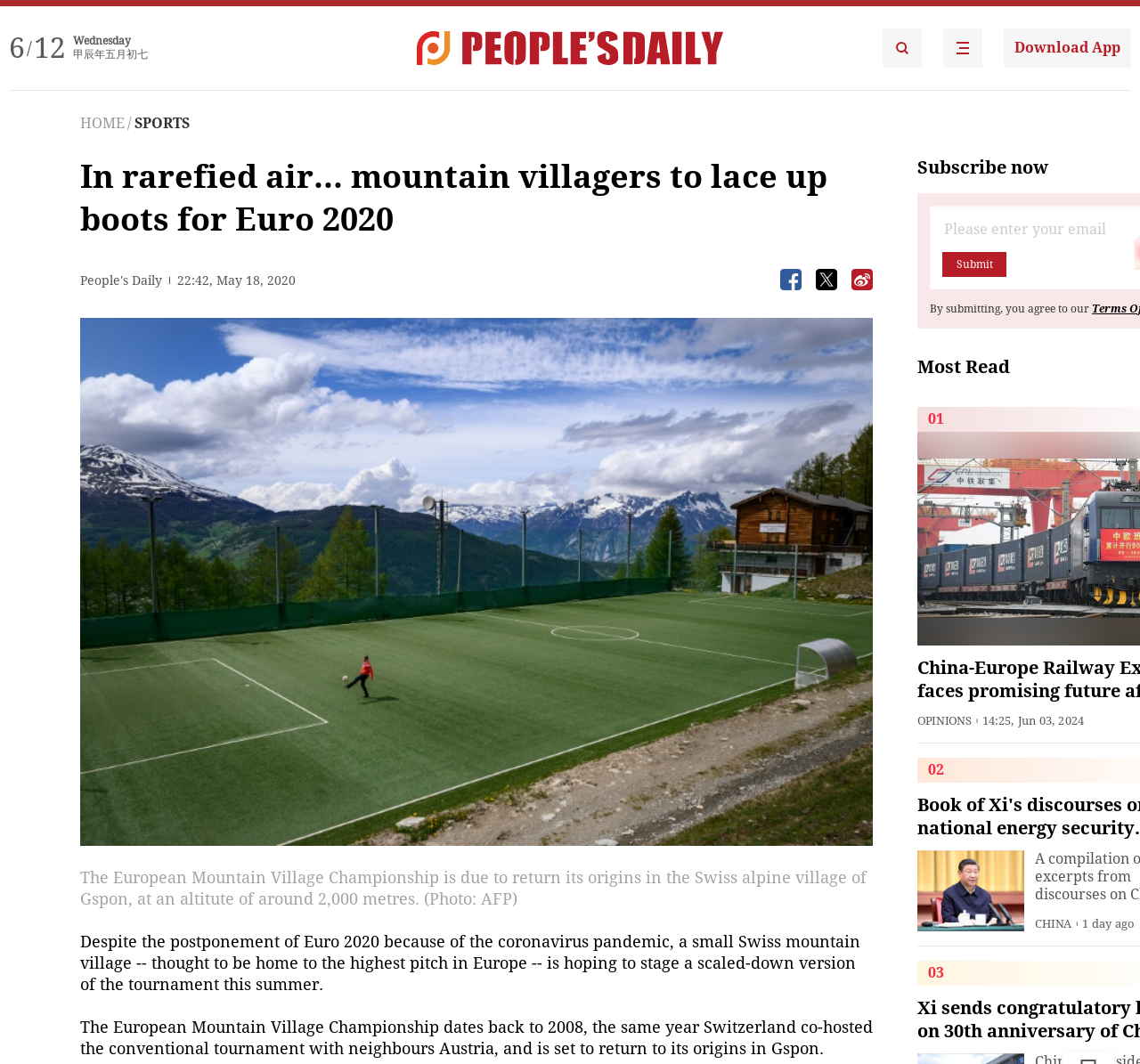Answer this question using a single word or a brief phrase:
What is the year when the European Mountain Village Championship was first held?

2008